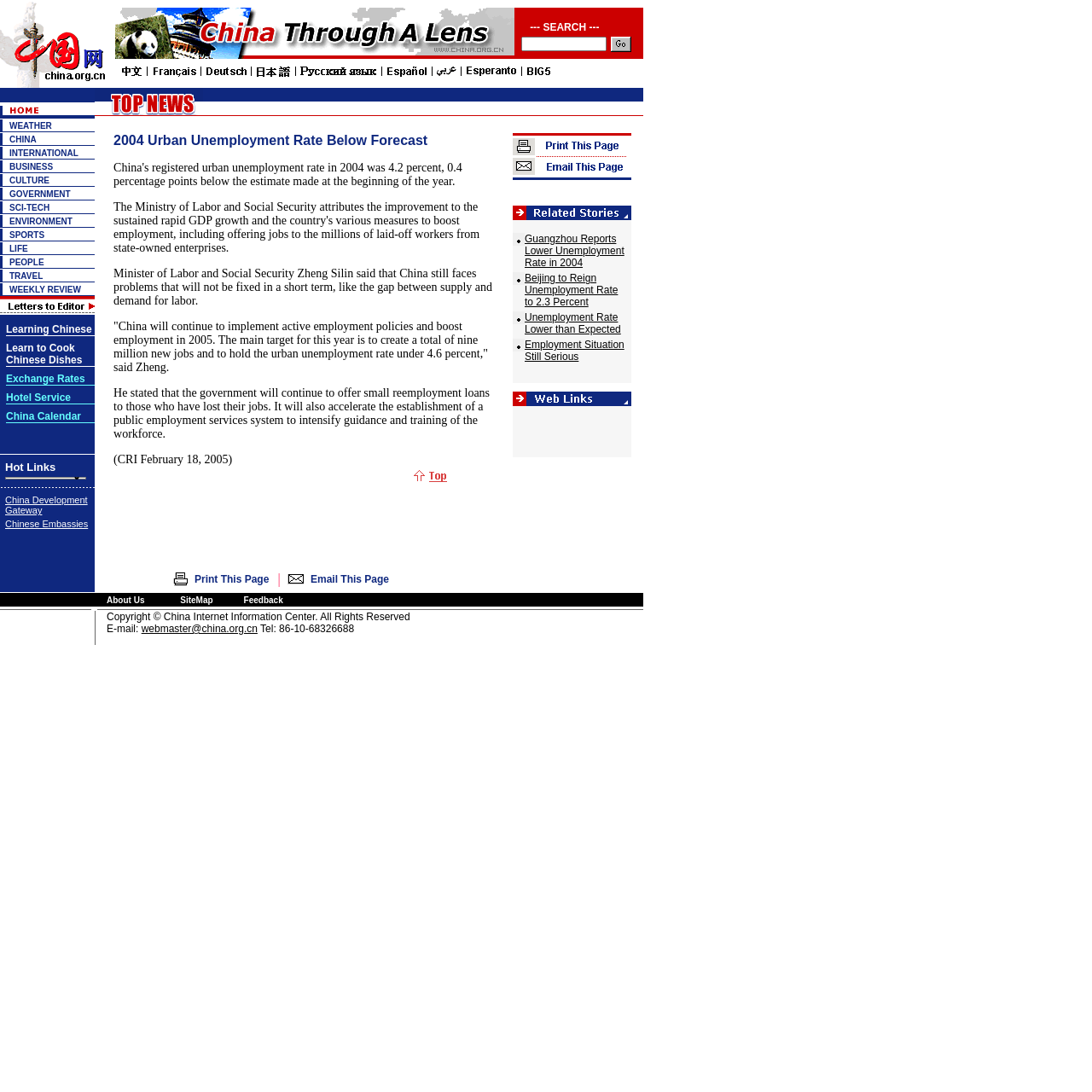Please specify the bounding box coordinates of the area that should be clicked to accomplish the following instruction: "Click on the WEATHER link". The coordinates should consist of four float numbers between 0 and 1, i.e., [left, top, right, bottom].

[0.0, 0.083, 0.087, 0.096]